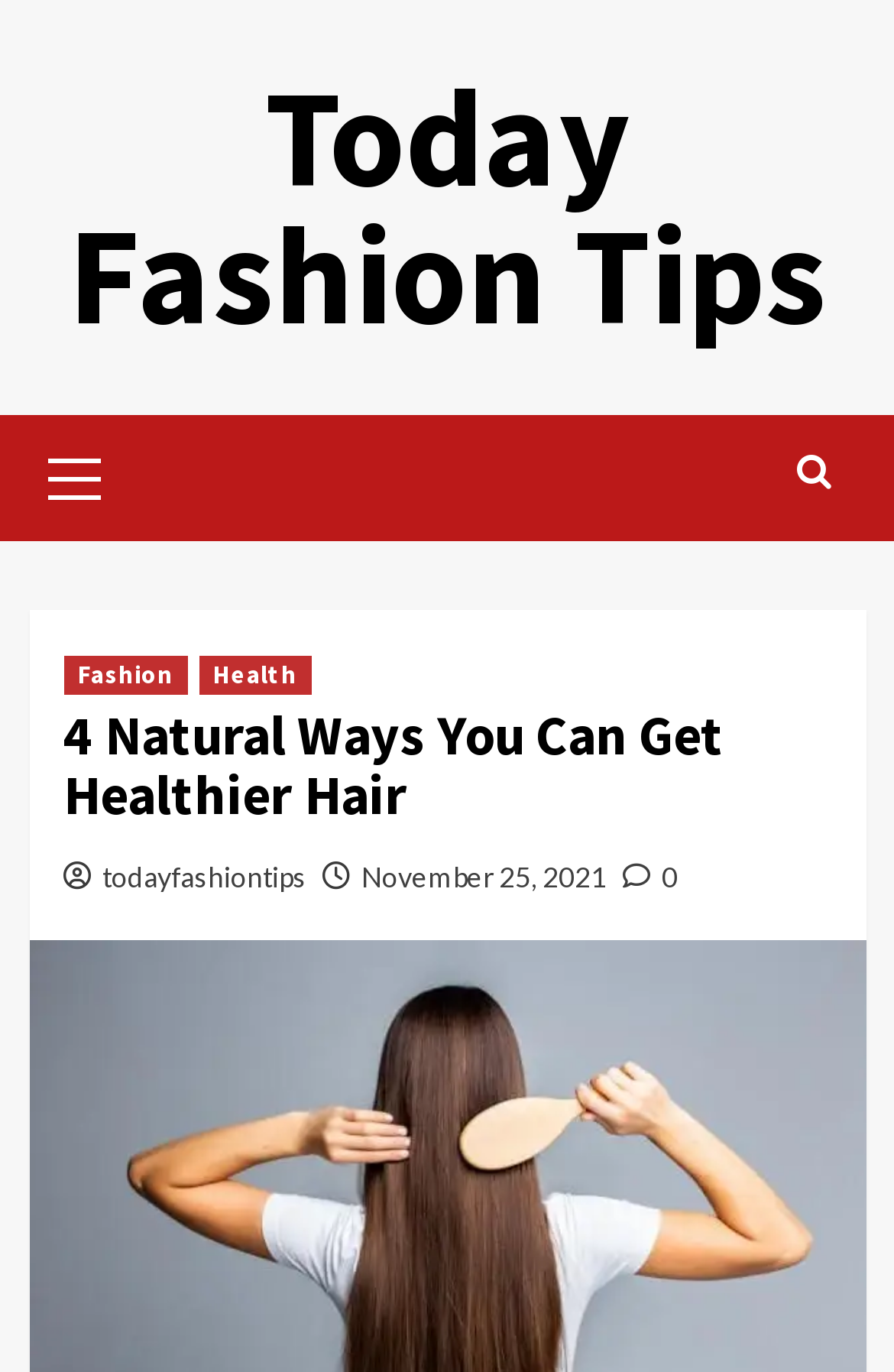Extract the bounding box coordinates for the UI element described by the text: "Today Fashion Tips". The coordinates should be in the form of [left, top, right, bottom] with values between 0 and 1.

[0.076, 0.037, 0.924, 0.262]